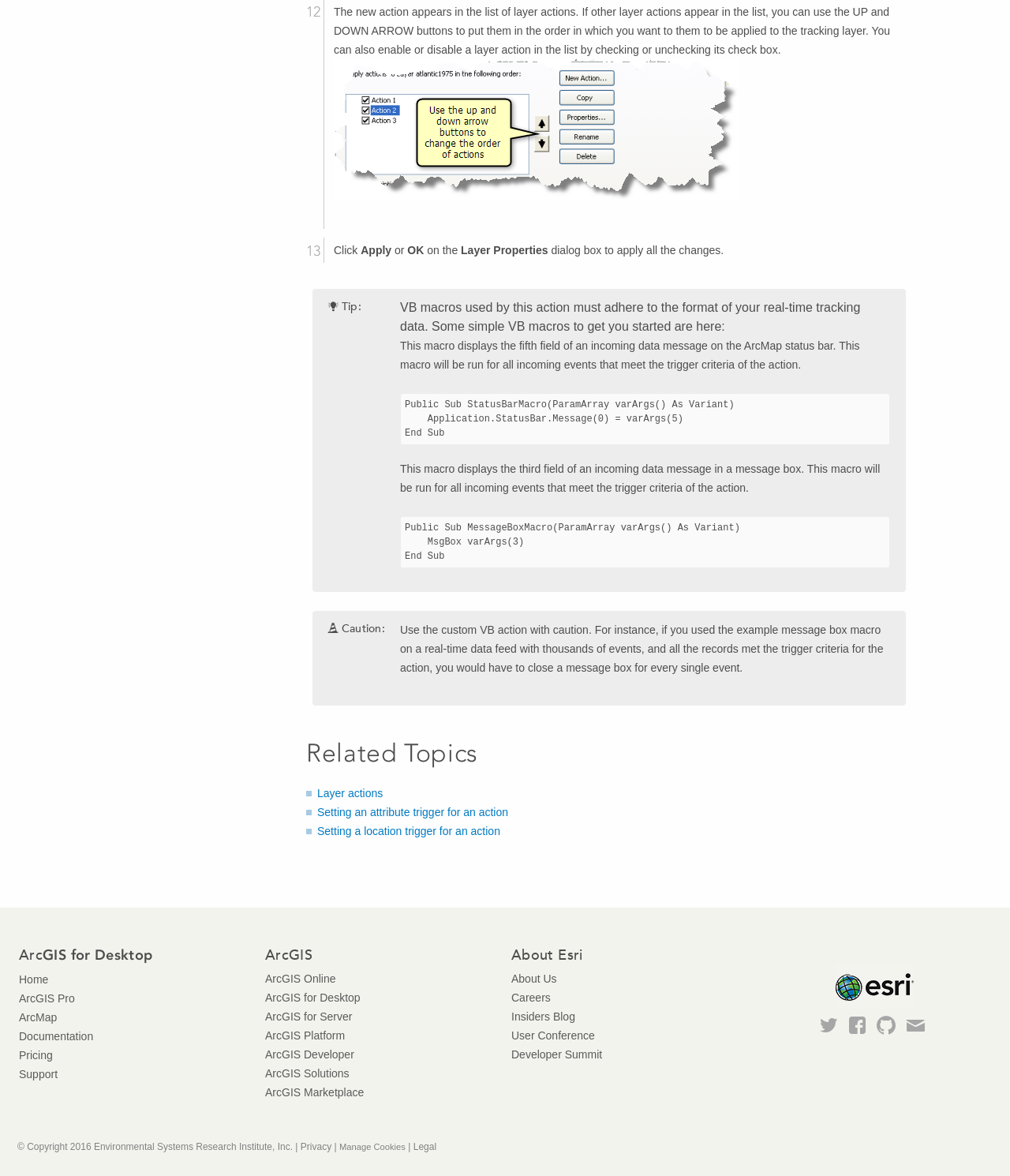Pinpoint the bounding box coordinates of the element you need to click to execute the following instruction: "Click 'Home'". The bounding box should be represented by four float numbers between 0 and 1, in the format [left, top, right, bottom].

[0.019, 0.828, 0.048, 0.838]